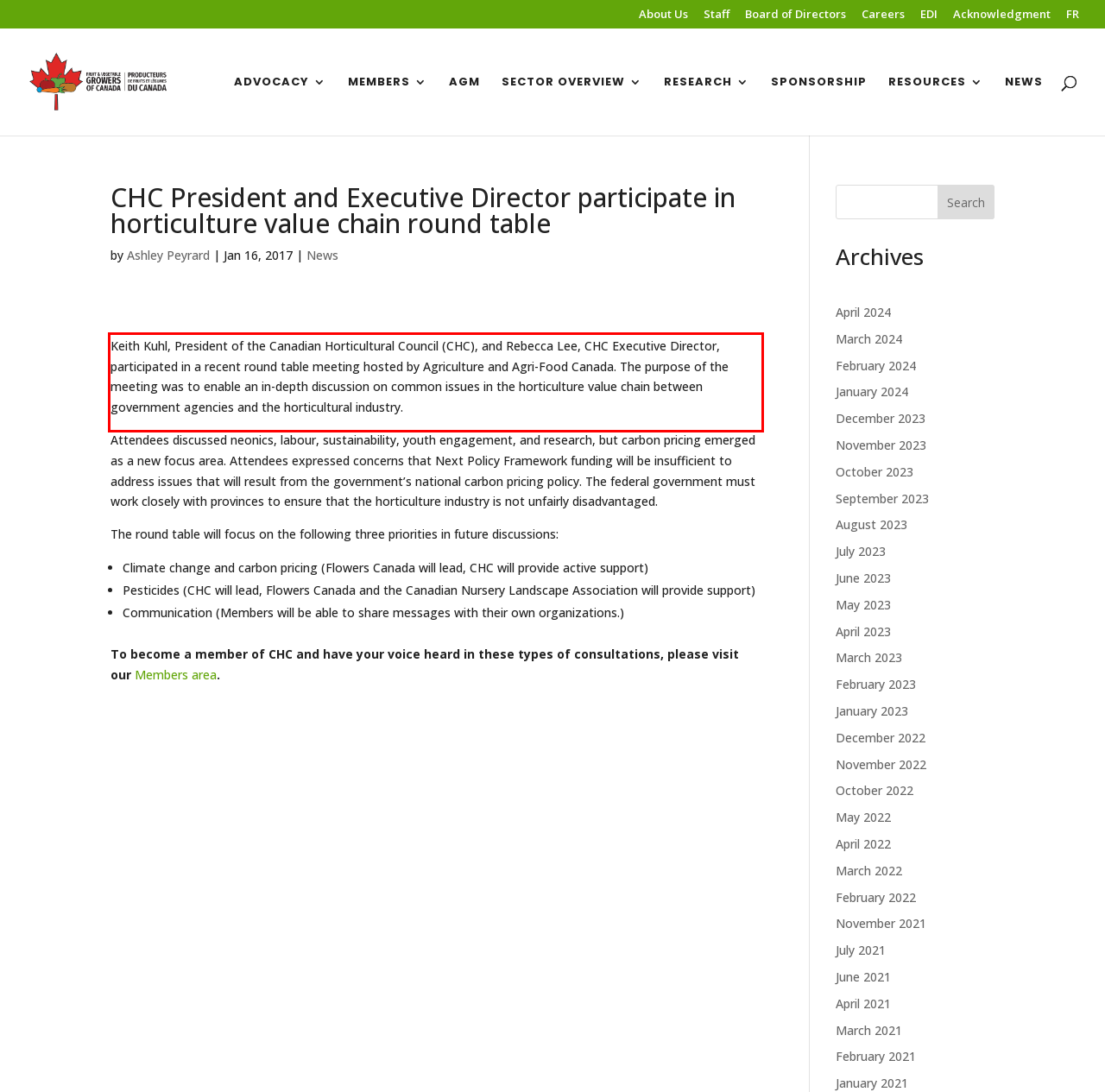Please extract the text content within the red bounding box on the webpage screenshot using OCR.

Keith Kuhl, President of the Canadian Horticultural Council (CHC), and Rebecca Lee, CHC Executive Director, participated in a recent round table meeting hosted by Agriculture and Agri-Food Canada. The purpose of the meeting was to enable an in-depth discussion on common issues in the horticulture value chain between government agencies and the horticultural industry.